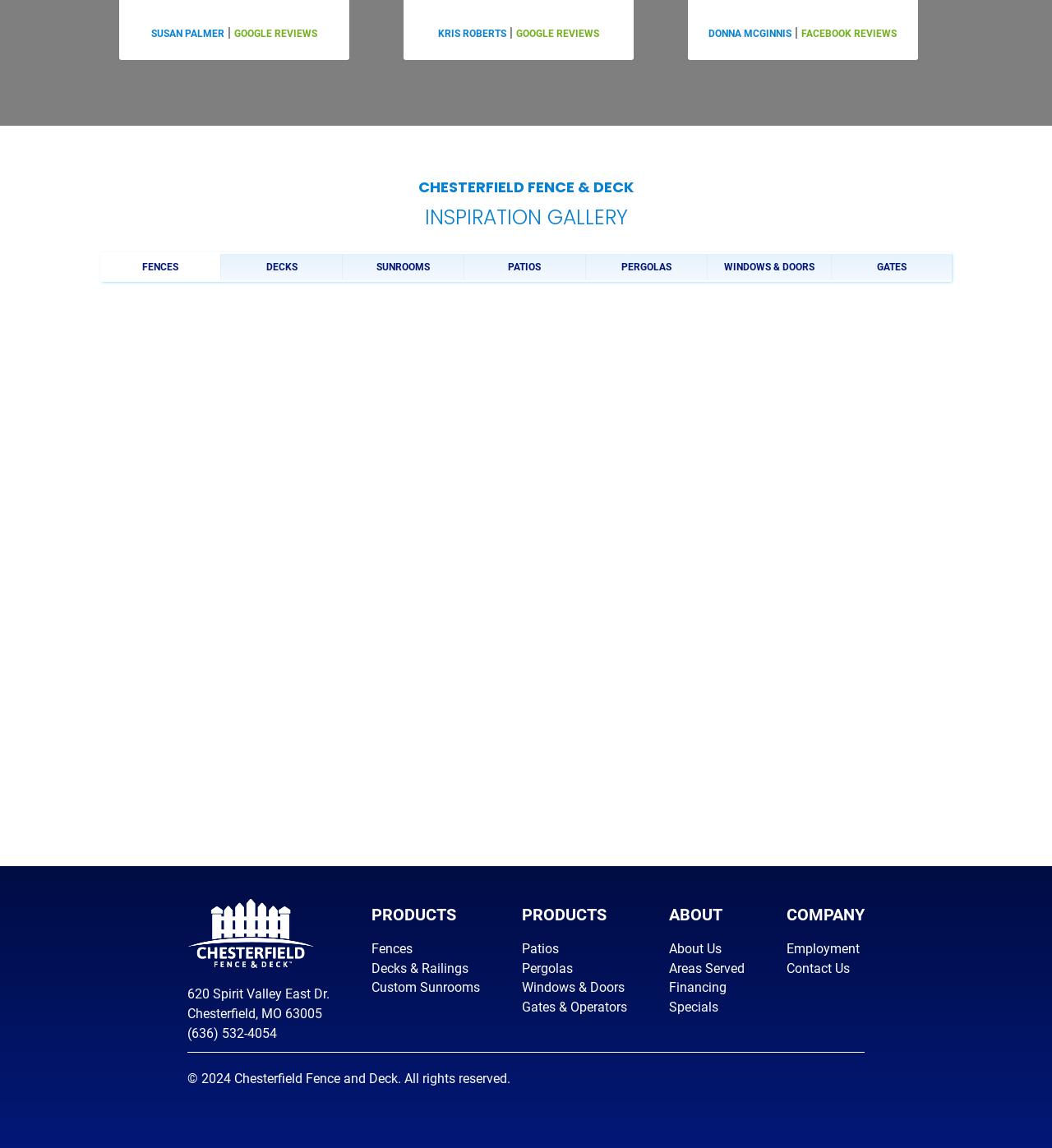Find the bounding box coordinates for the element that must be clicked to complete the instruction: "Click on the 'GOOGLE REVIEWS' link". The coordinates should be four float numbers between 0 and 1, indicated as [left, top, right, bottom].

[0.222, 0.025, 0.301, 0.035]